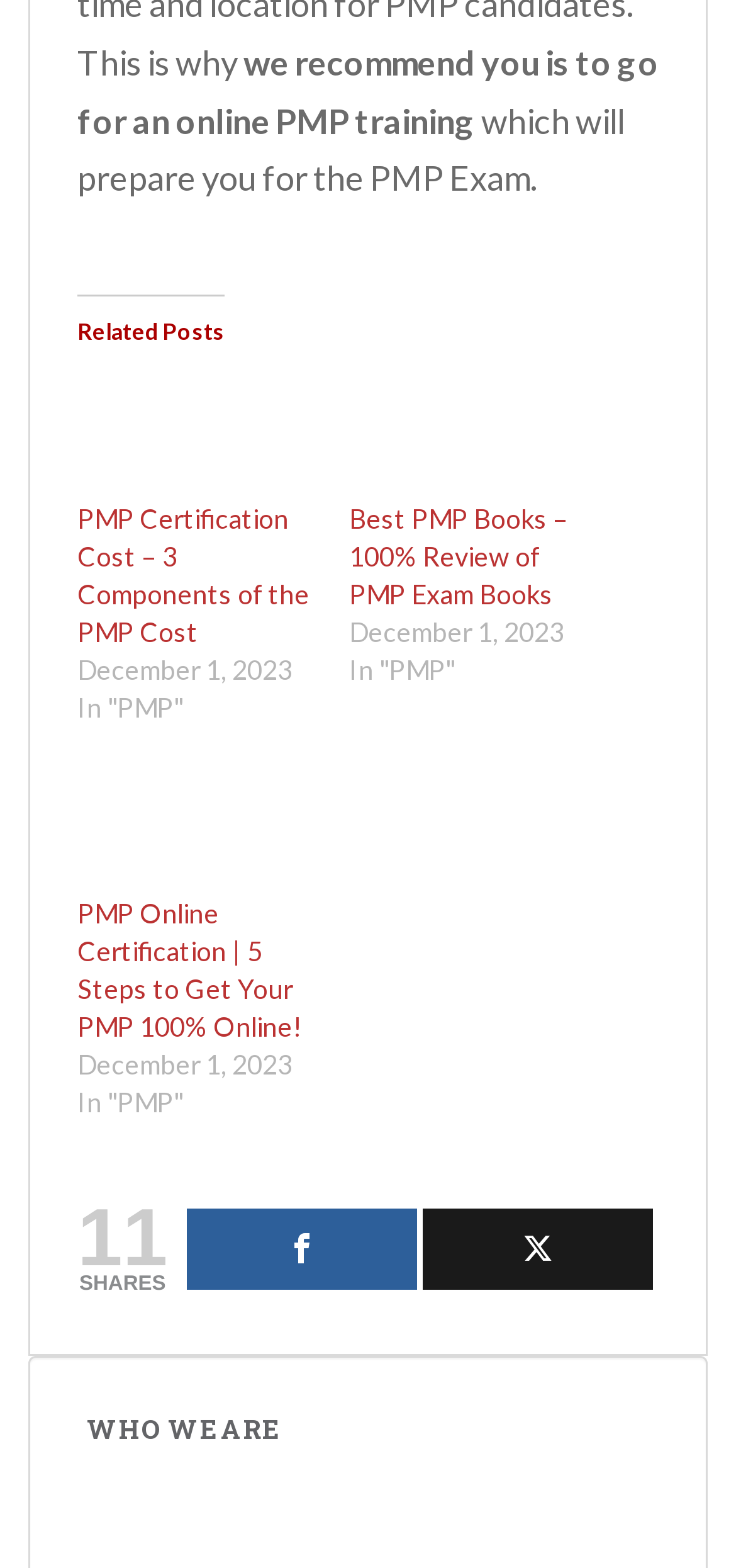Please specify the coordinates of the bounding box for the element that should be clicked to carry out this instruction: "Call the phone number 040-2928038". The coordinates must be four float numbers between 0 and 1, formatted as [left, top, right, bottom].

None